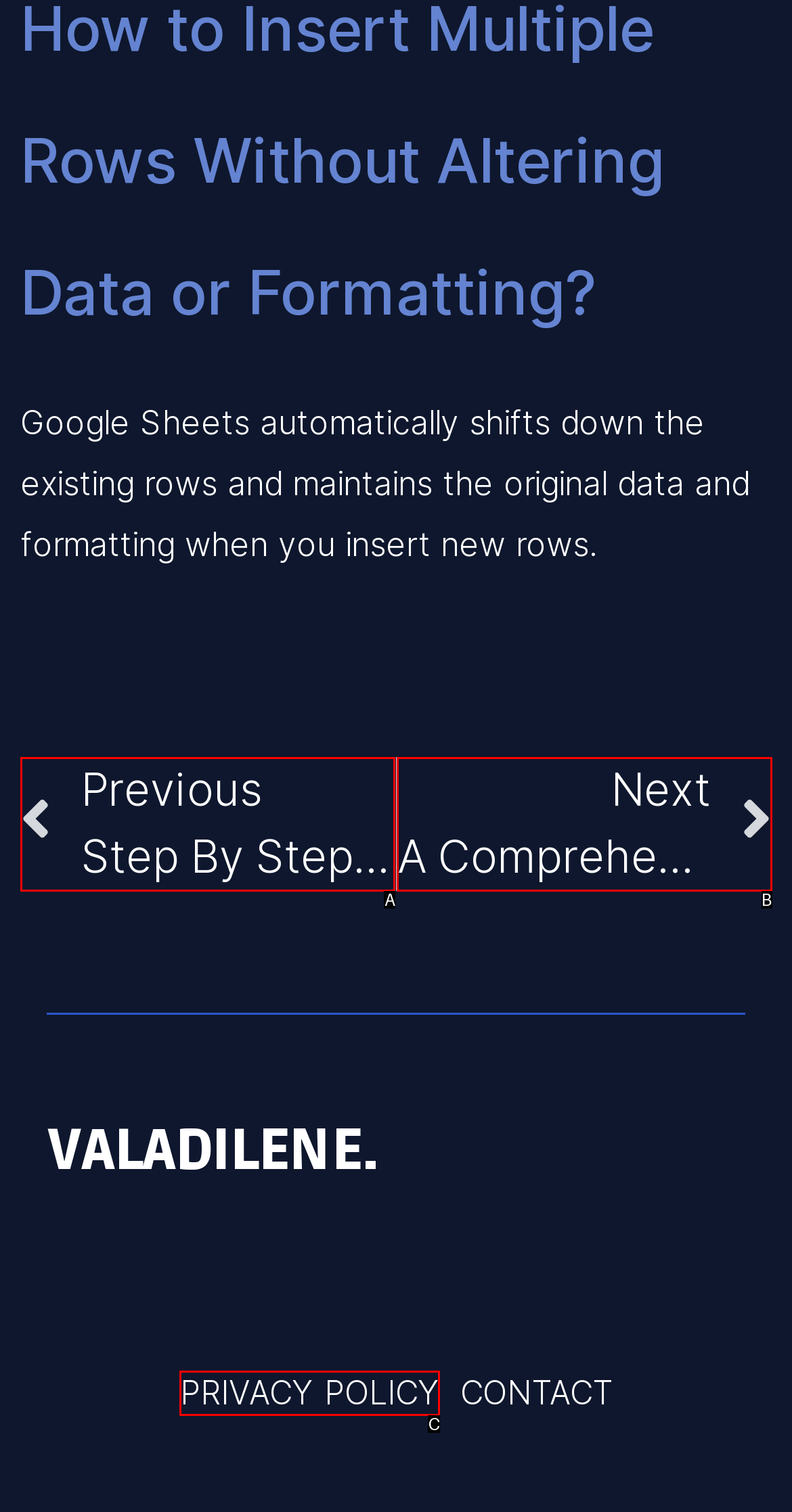Select the option that matches the description: PRIVACY POLICY. Answer with the letter of the correct option directly.

C